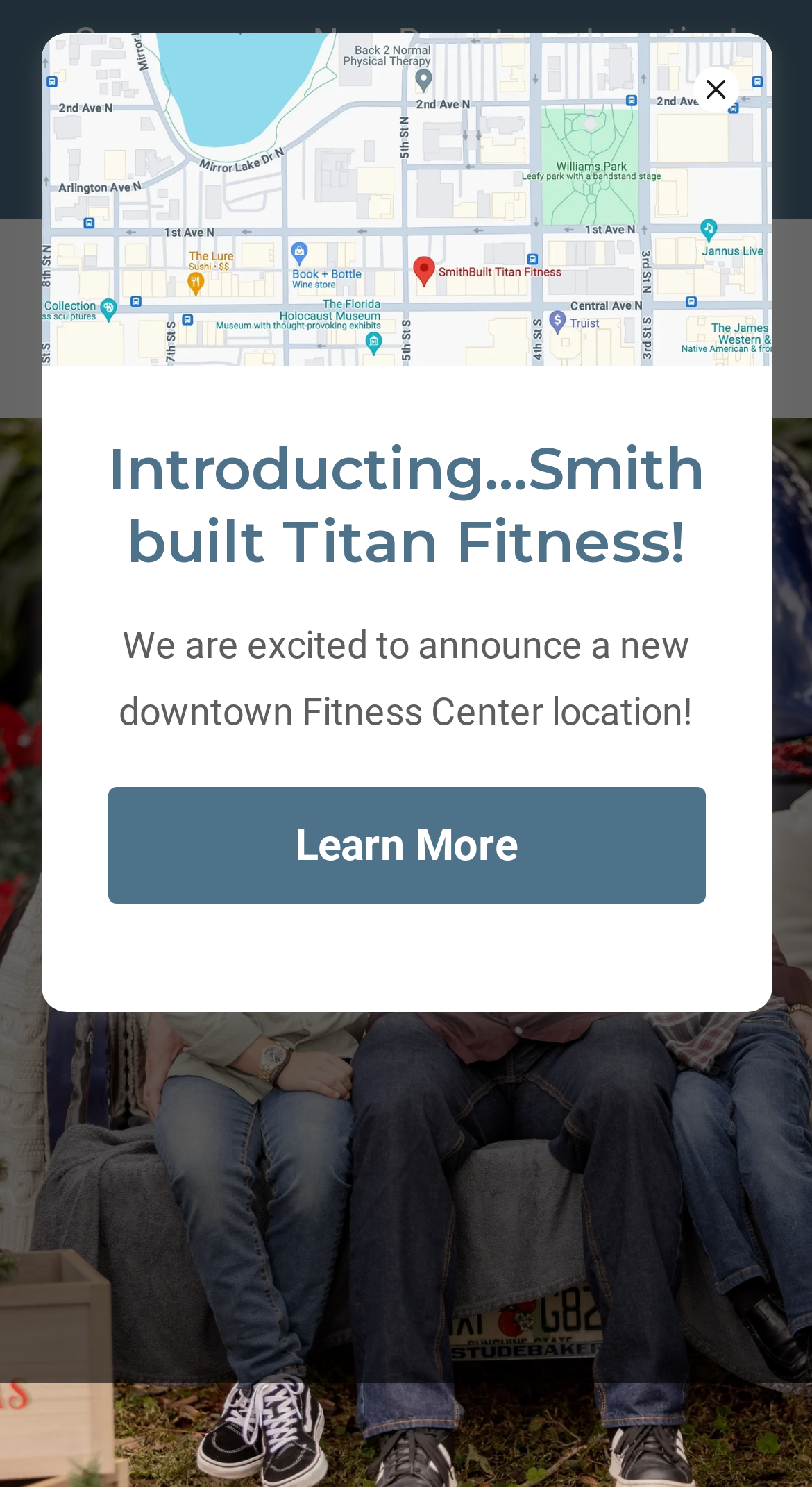What is the new location of the fitness center?
Use the information from the screenshot to give a comprehensive response to the question.

I found the new location by looking at the link element with the text 'Come see our New Downtown Location! 475 Central Ave in St Petersburg!' which is located at coordinates [0.09, 0.006, 0.91, 0.096]